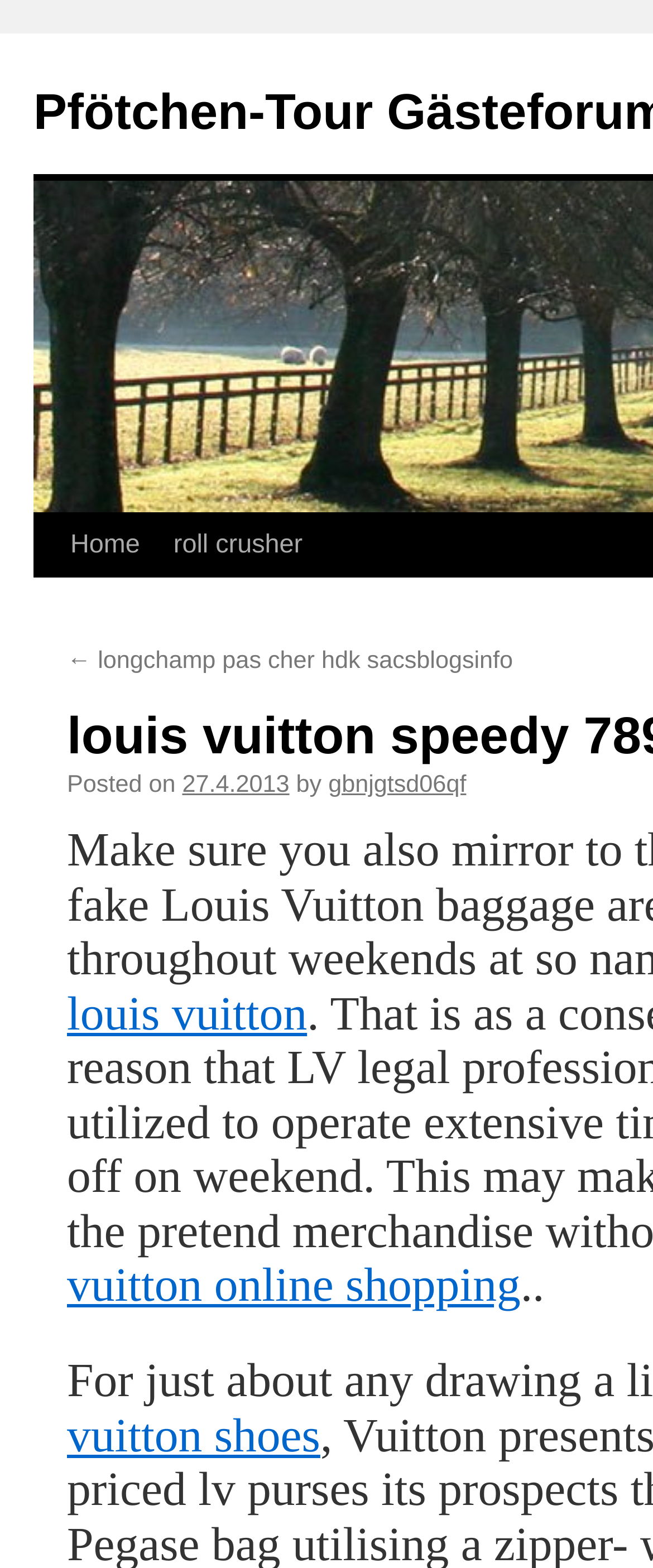For the given element description roll crusher, determine the bounding box coordinates of the UI element. The coordinates should follow the format (top-left x, top-left y, bottom-right x, bottom-right y) and be within the range of 0 to 1.

[0.222, 0.328, 0.438, 0.409]